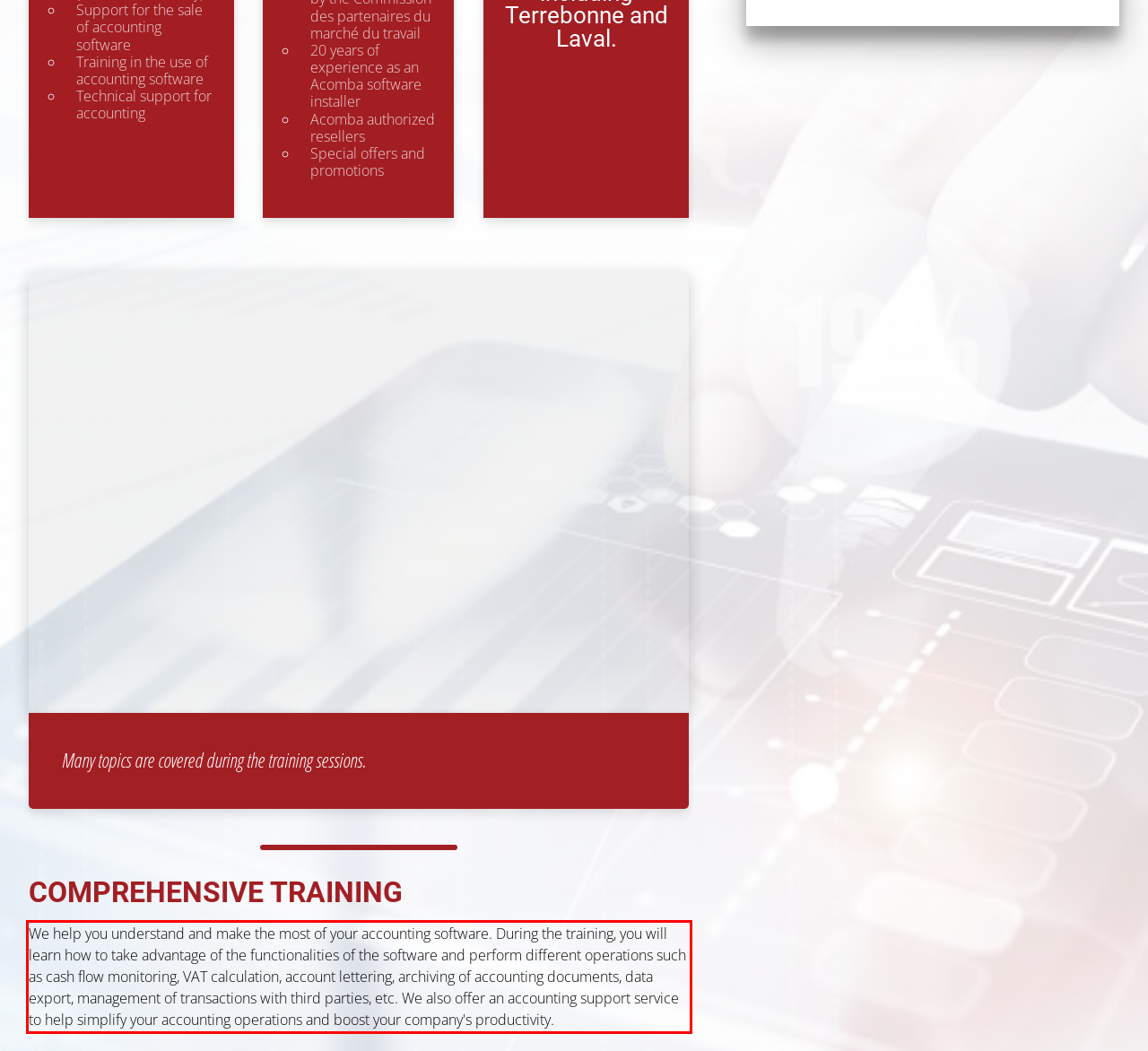Examine the webpage screenshot and use OCR to recognize and output the text within the red bounding box.

We help you understand and make the most of your accounting software. During the training, you will learn how to take advantage of the functionalities of the software and perform different operations such as cash flow monitoring, VAT calculation, account lettering, archiving of accounting documents, data export, management of transactions with third parties, etc. We also offer an accounting support service to help simplify your accounting operations and boost your company's productivity.